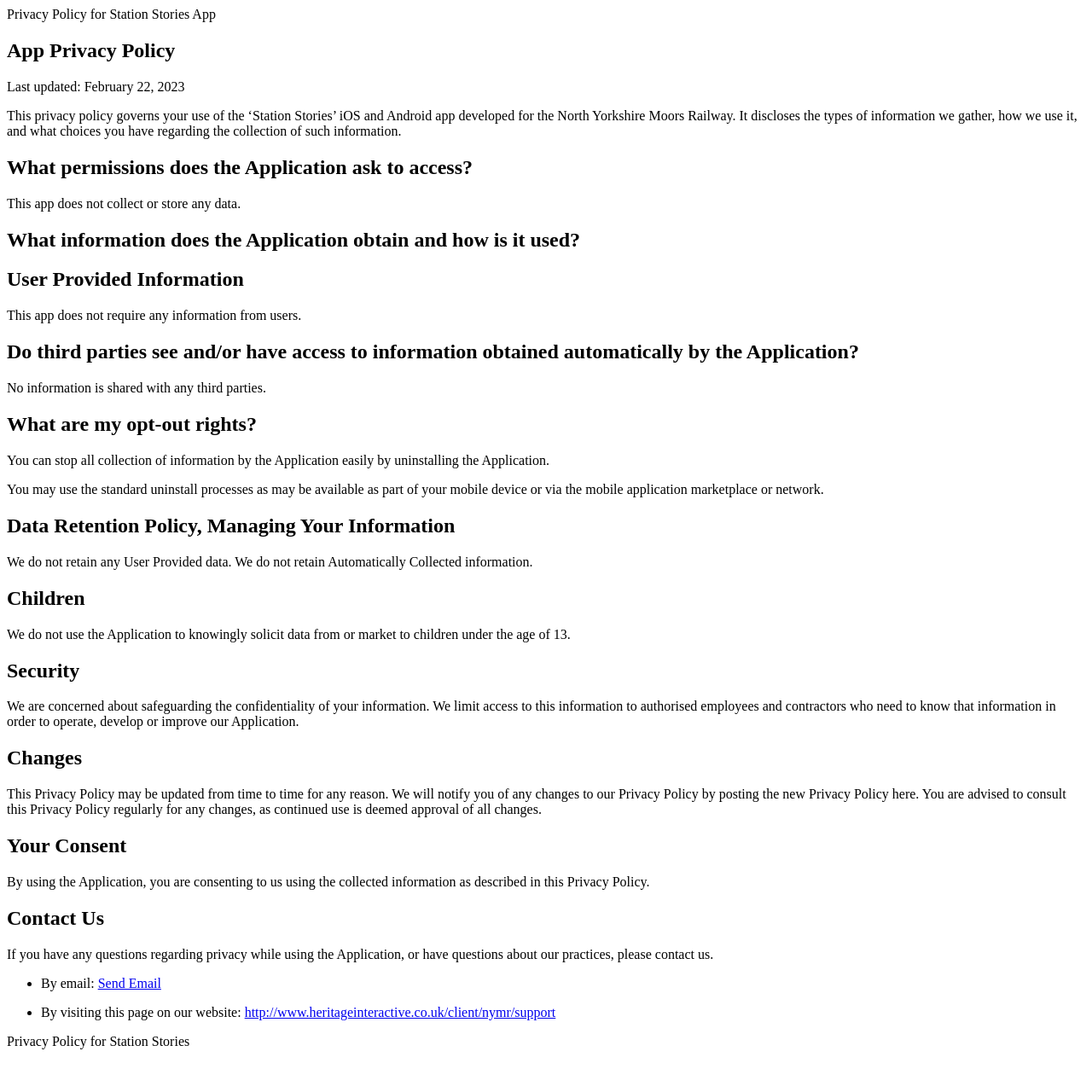Using the provided element description "Send Email", determine the bounding box coordinates of the UI element.

[0.09, 0.894, 0.148, 0.907]